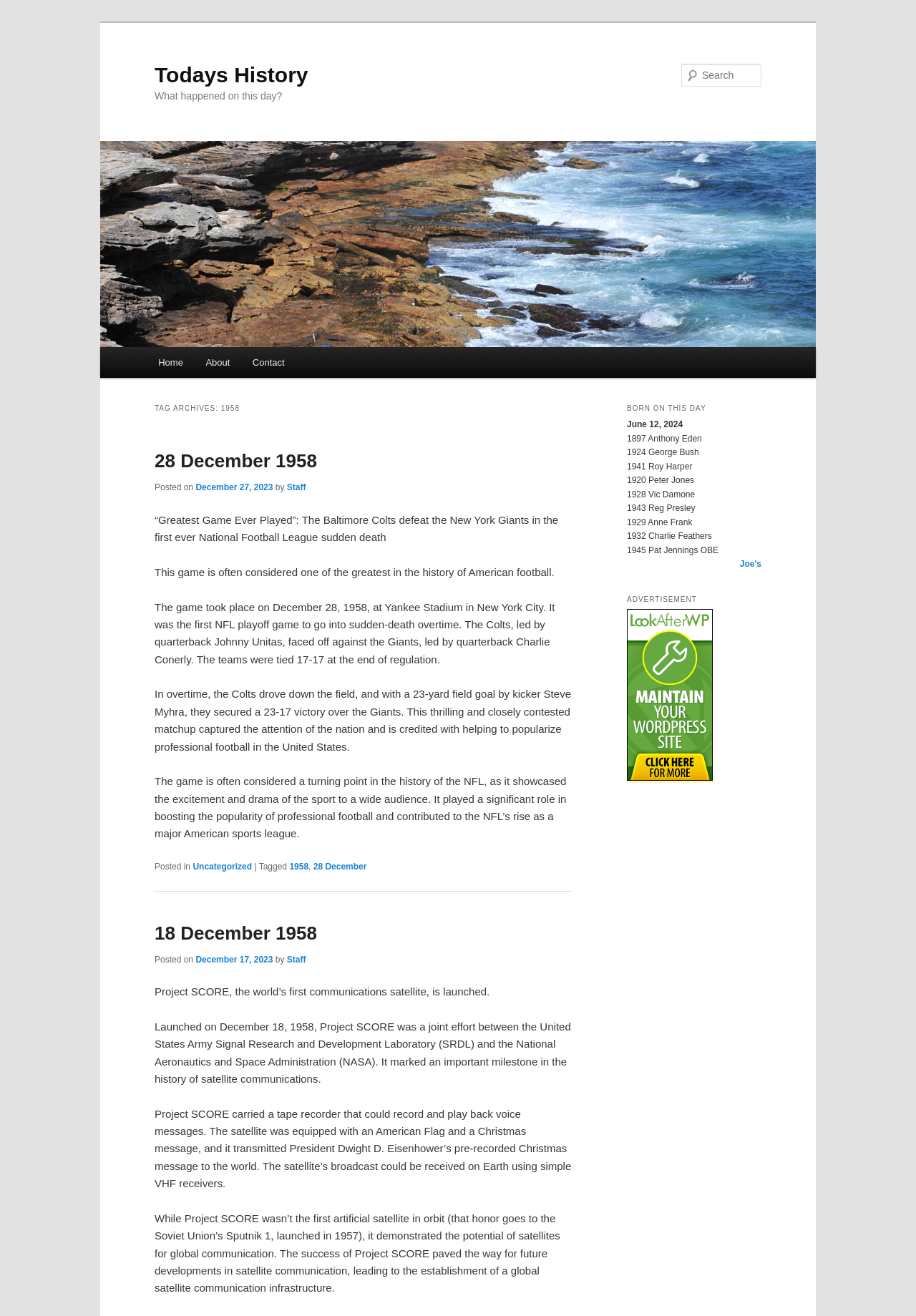Determine the coordinates of the bounding box that should be clicked to complete the instruction: "Search for history". The coordinates should be represented by four float numbers between 0 and 1: [left, top, right, bottom].

[0.744, 0.048, 0.831, 0.066]